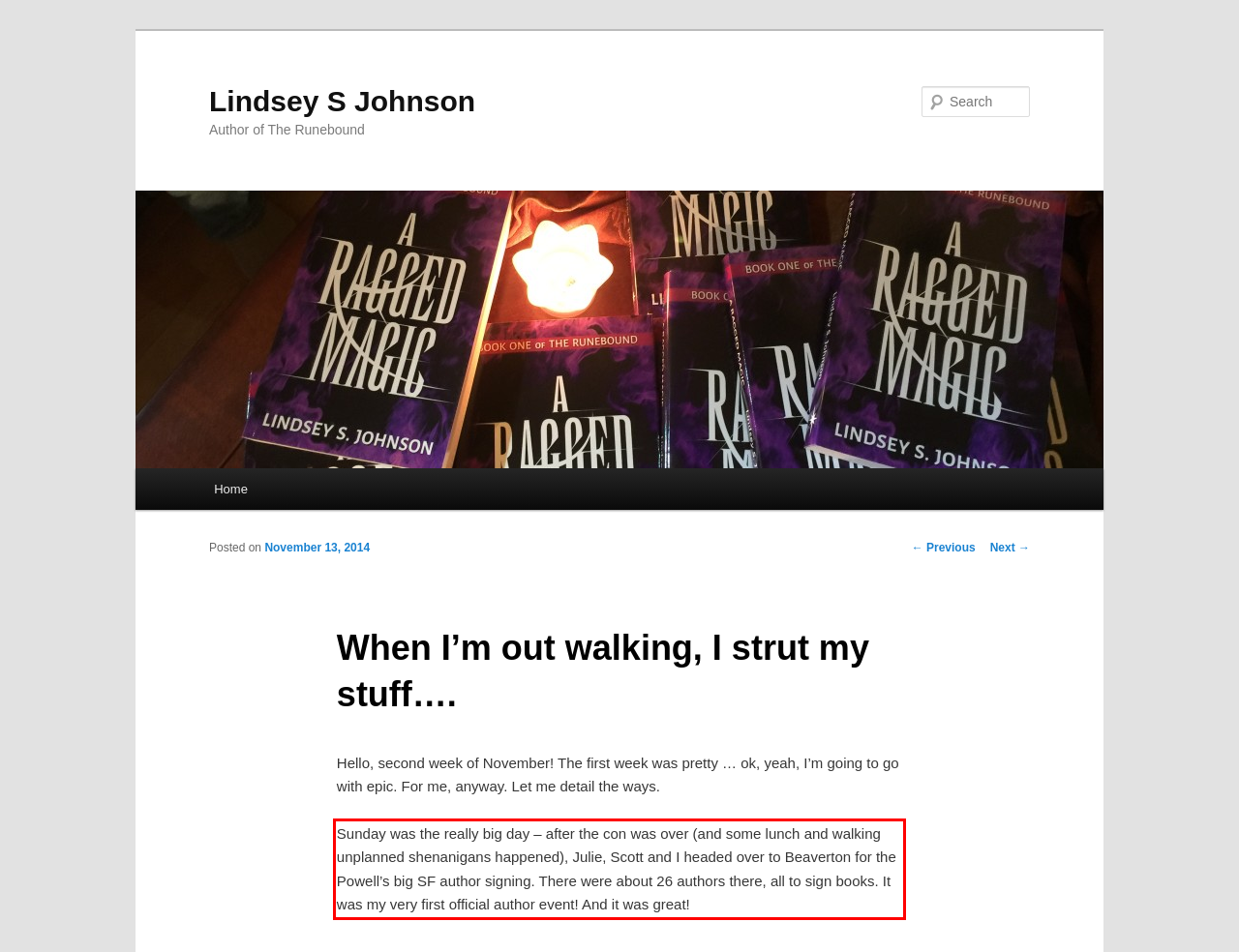Using the provided screenshot of a webpage, recognize and generate the text found within the red rectangle bounding box.

Sunday was the really big day – after the con was over (and some lunch and walking unplanned shenanigans happened), Julie, Scott and I headed over to Beaverton for the Powell’s big SF author signing. There were about 26 authors there, all to sign books. It was my very first official author event! And it was great!